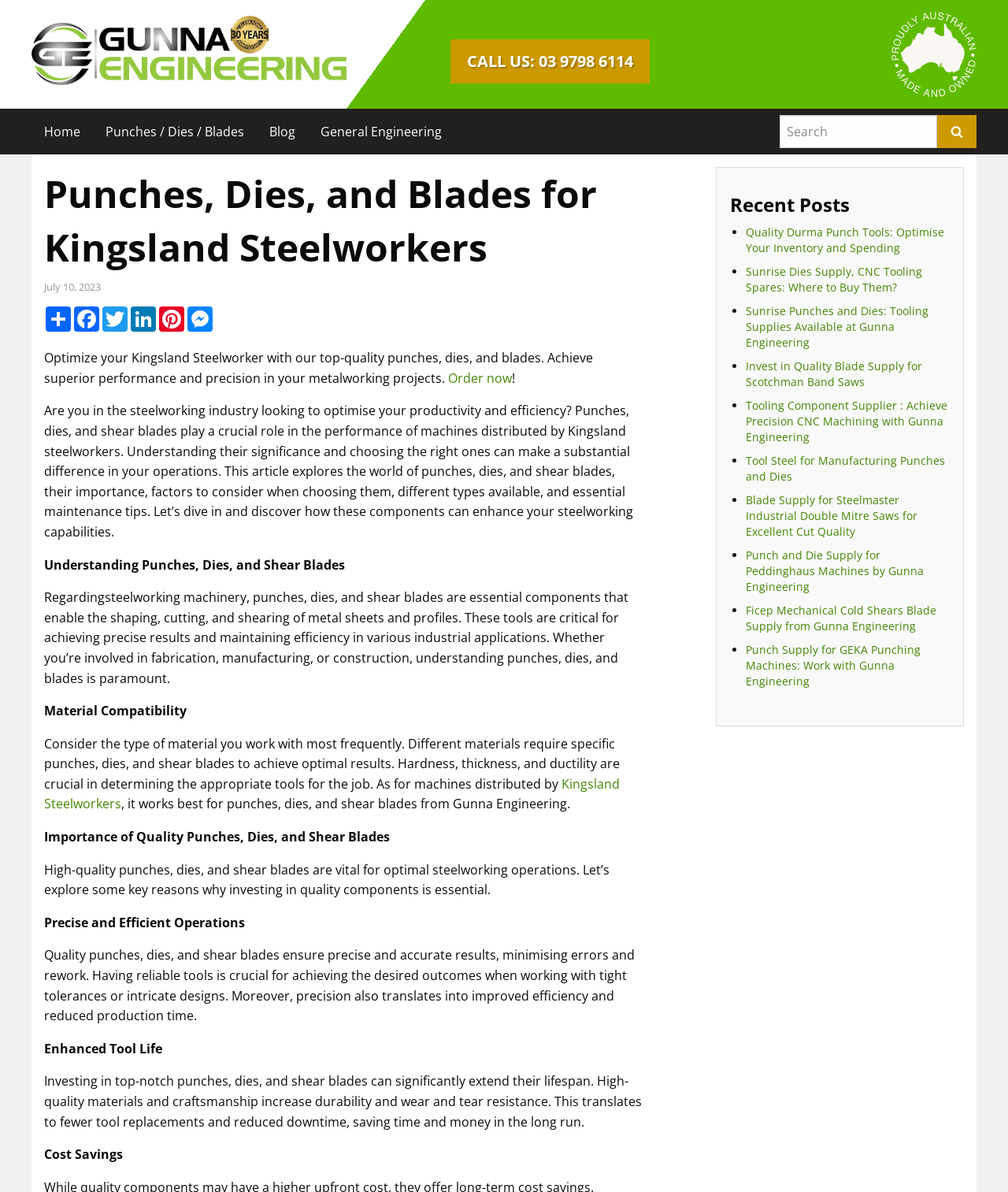Please provide a detailed answer to the question below based on the screenshot: 
What is the phone number to call?

I searched for a phone number on the webpage and found the text 'CALL US: 03 9798 6114' which indicates the phone number to call.